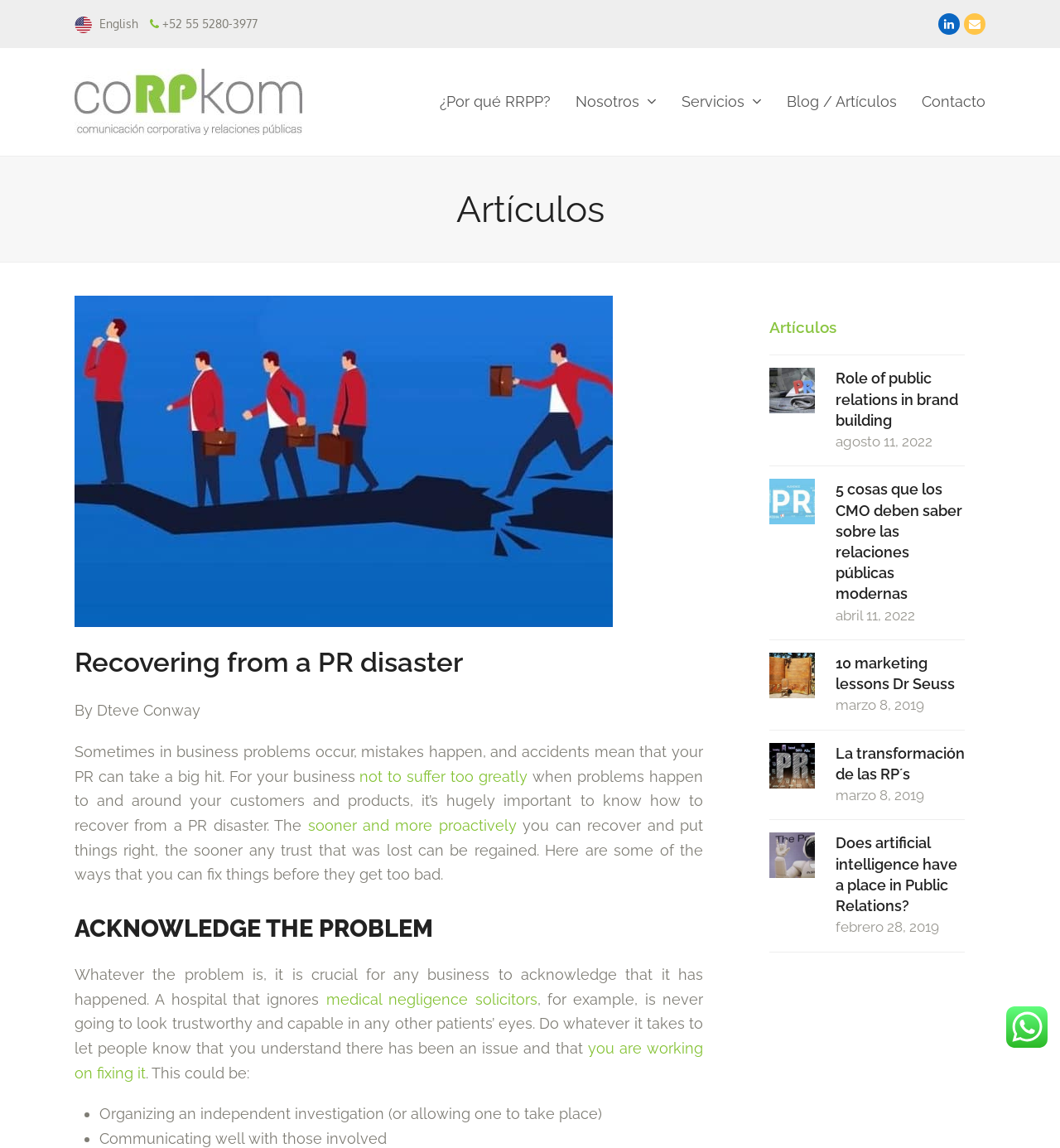What is the title of the first article in the 'Artículos' section?
Answer the question using a single word or phrase, according to the image.

Role of public relations in brand building